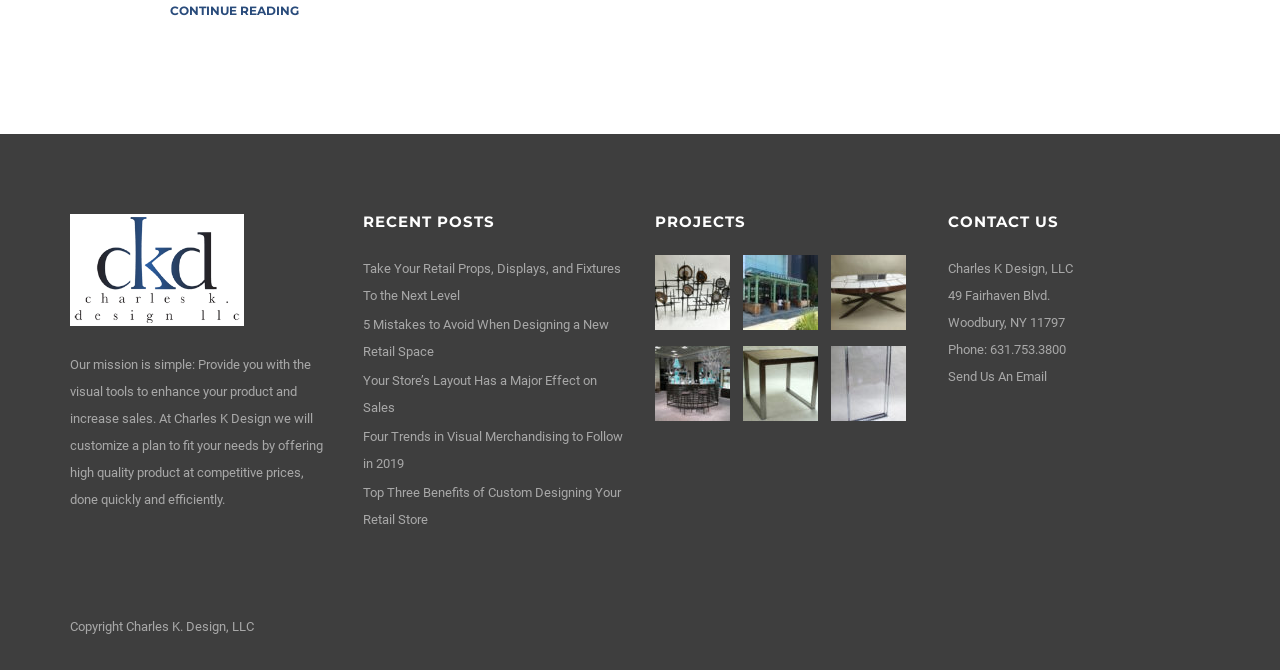Refer to the screenshot and answer the following question in detail:
What is the phone number of Charles K Design?

The phone number of Charles K Design is 631.753.3800, which is mentioned in the StaticText element with the text 'Phone: 631.753.3800'.